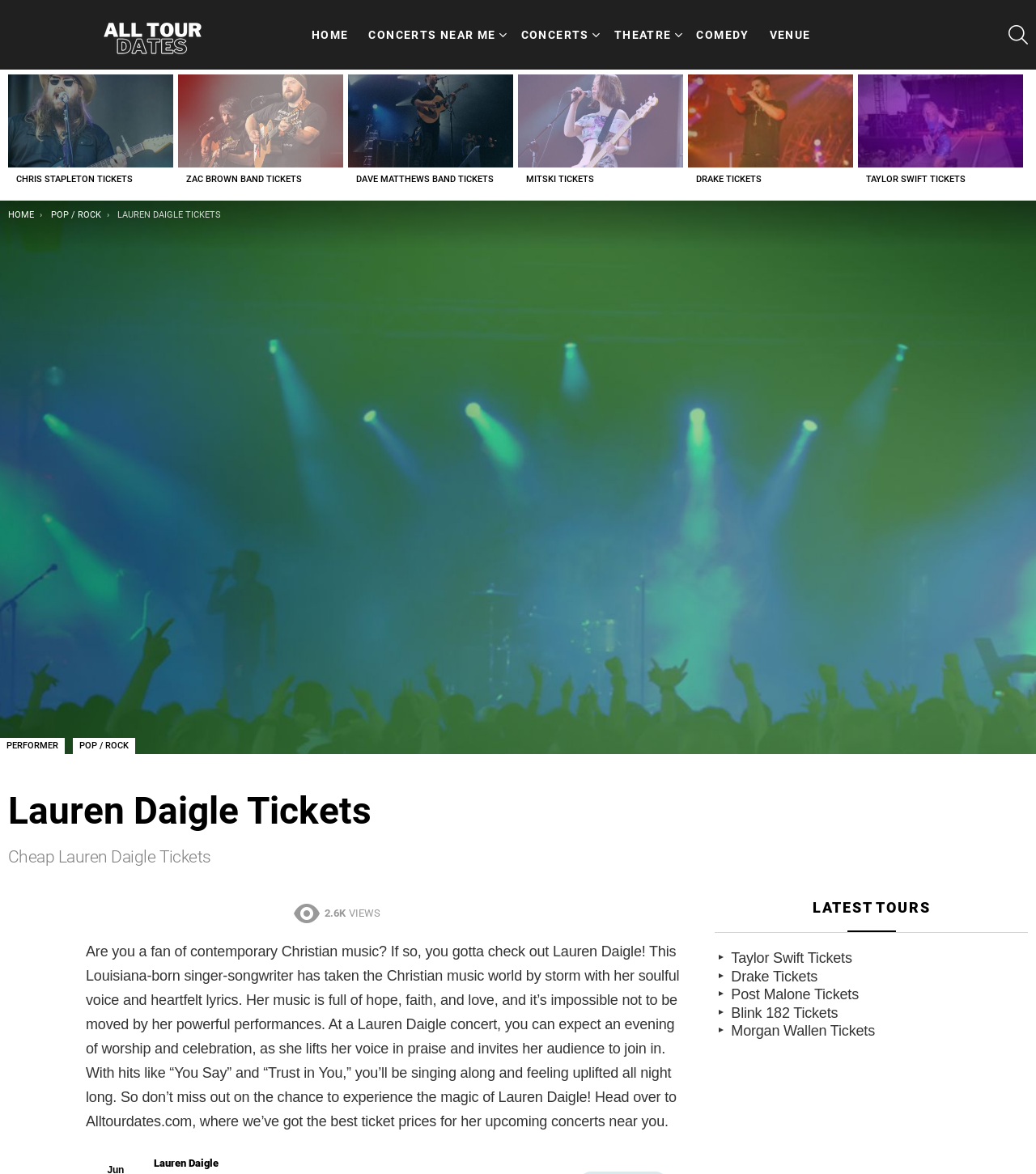Respond to the question below with a single word or phrase:
What is the purpose of a Lauren Daigle concert?

Worship and celebration